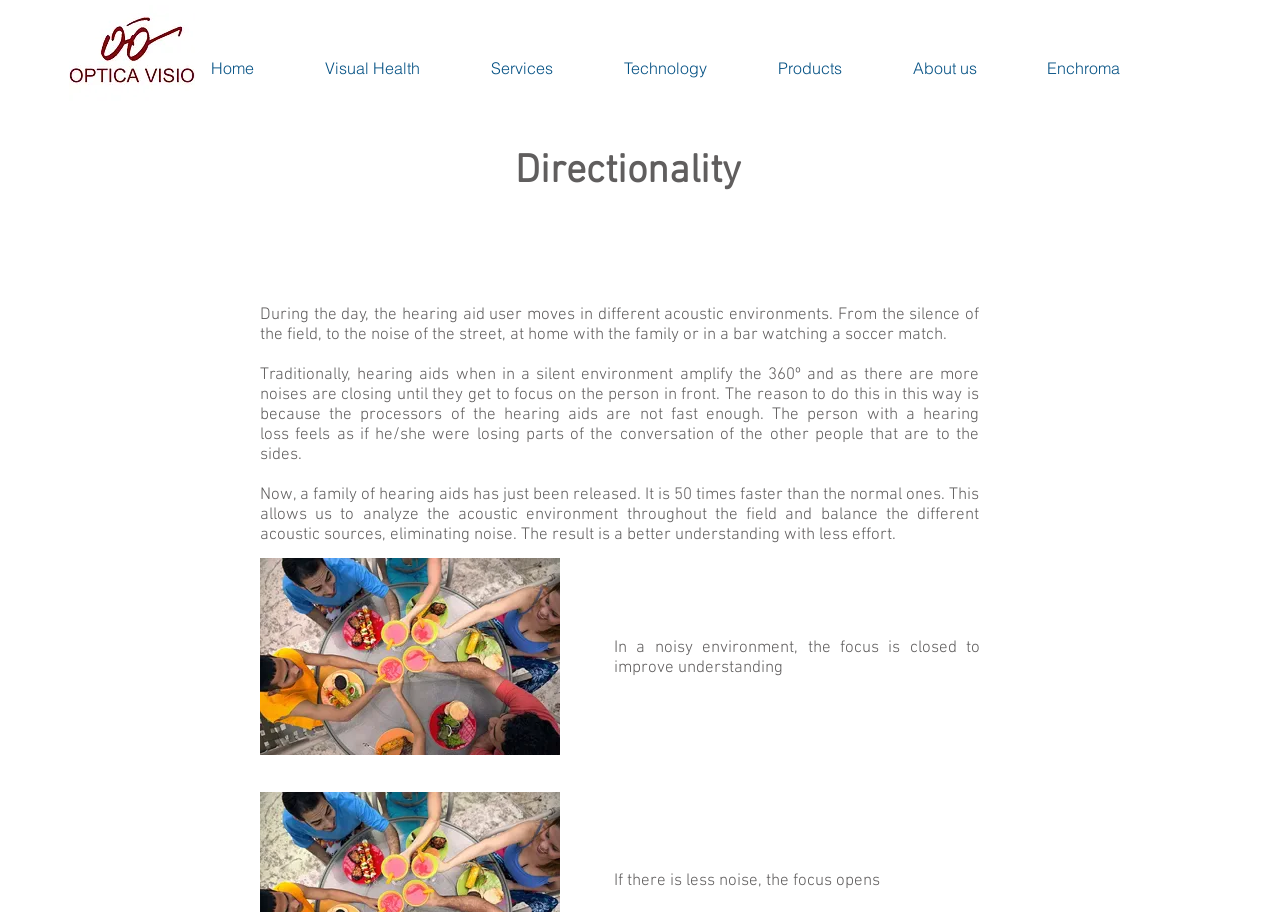Please determine the bounding box coordinates for the element with the description: "About us".

[0.666, 0.042, 0.771, 0.107]